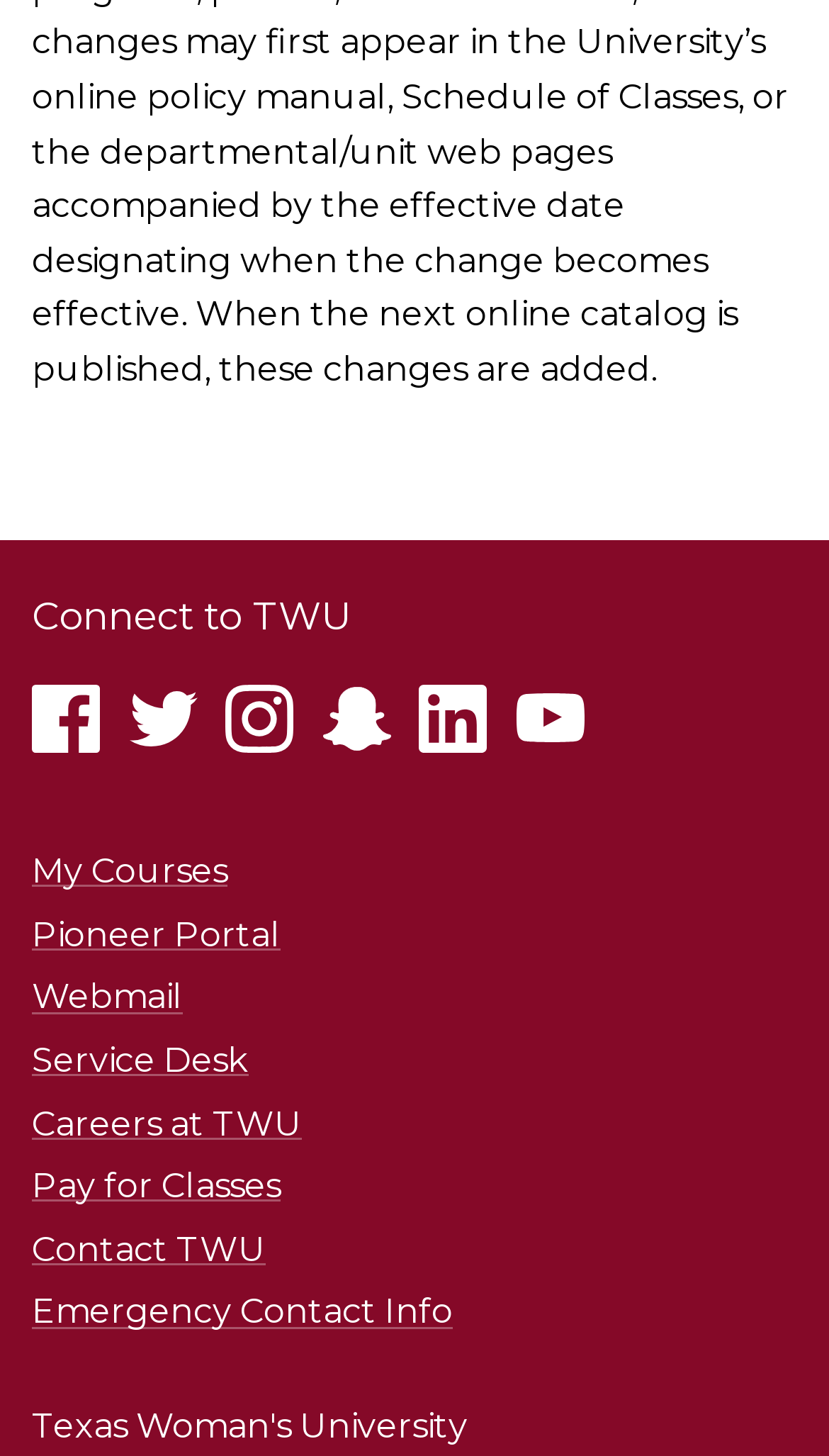How many social media links are available?
Using the image as a reference, give an elaborate response to the question.

I counted the number of social media links by looking at the links with images, which are Facebook, Twitter, Instagram, Snapchat, and LinkedIn, and found that there are 5 social media links available.